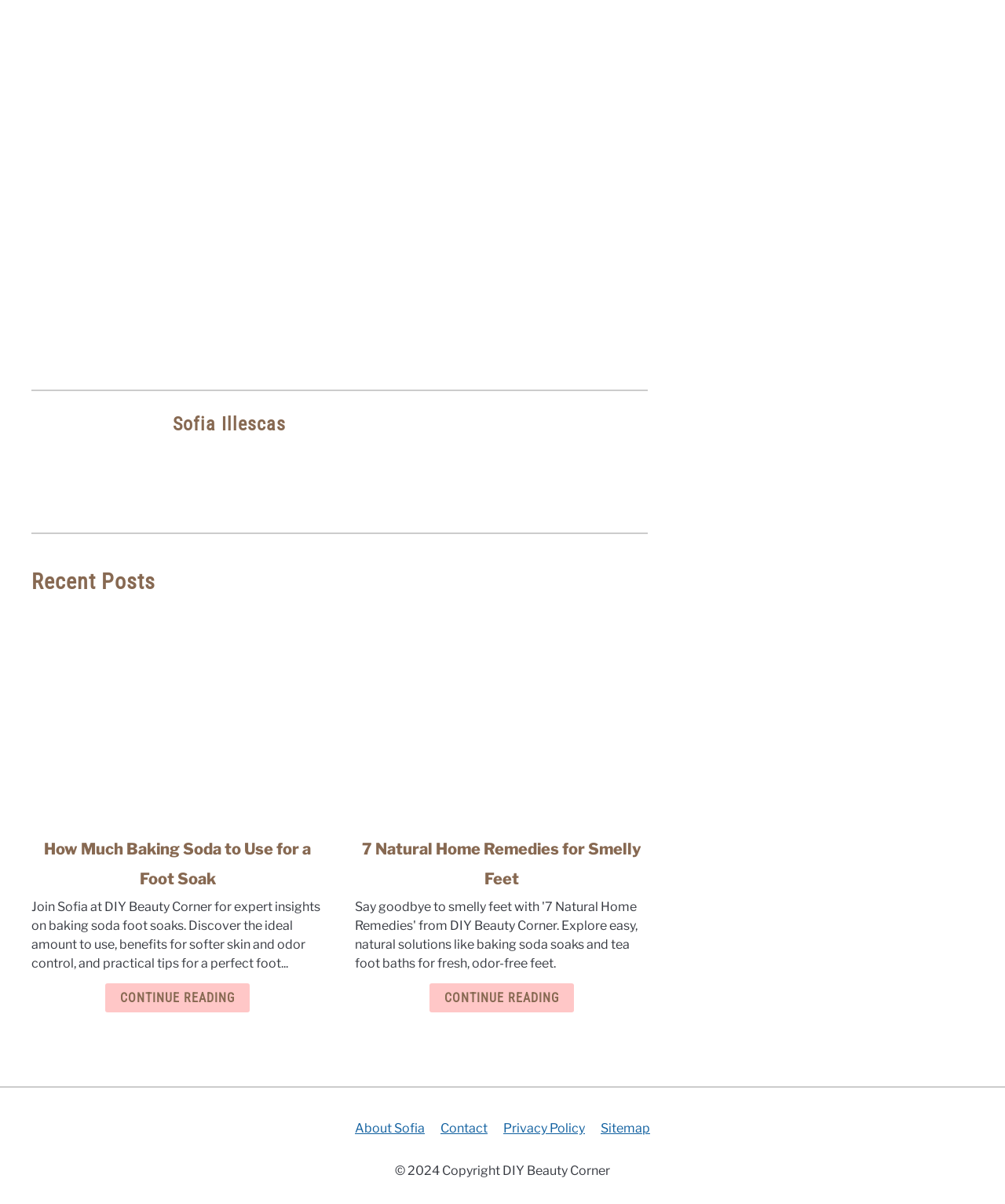Can you specify the bounding box coordinates for the region that should be clicked to fulfill this instruction: "Learn about baking soda foot soaks".

[0.031, 0.51, 0.322, 0.68]